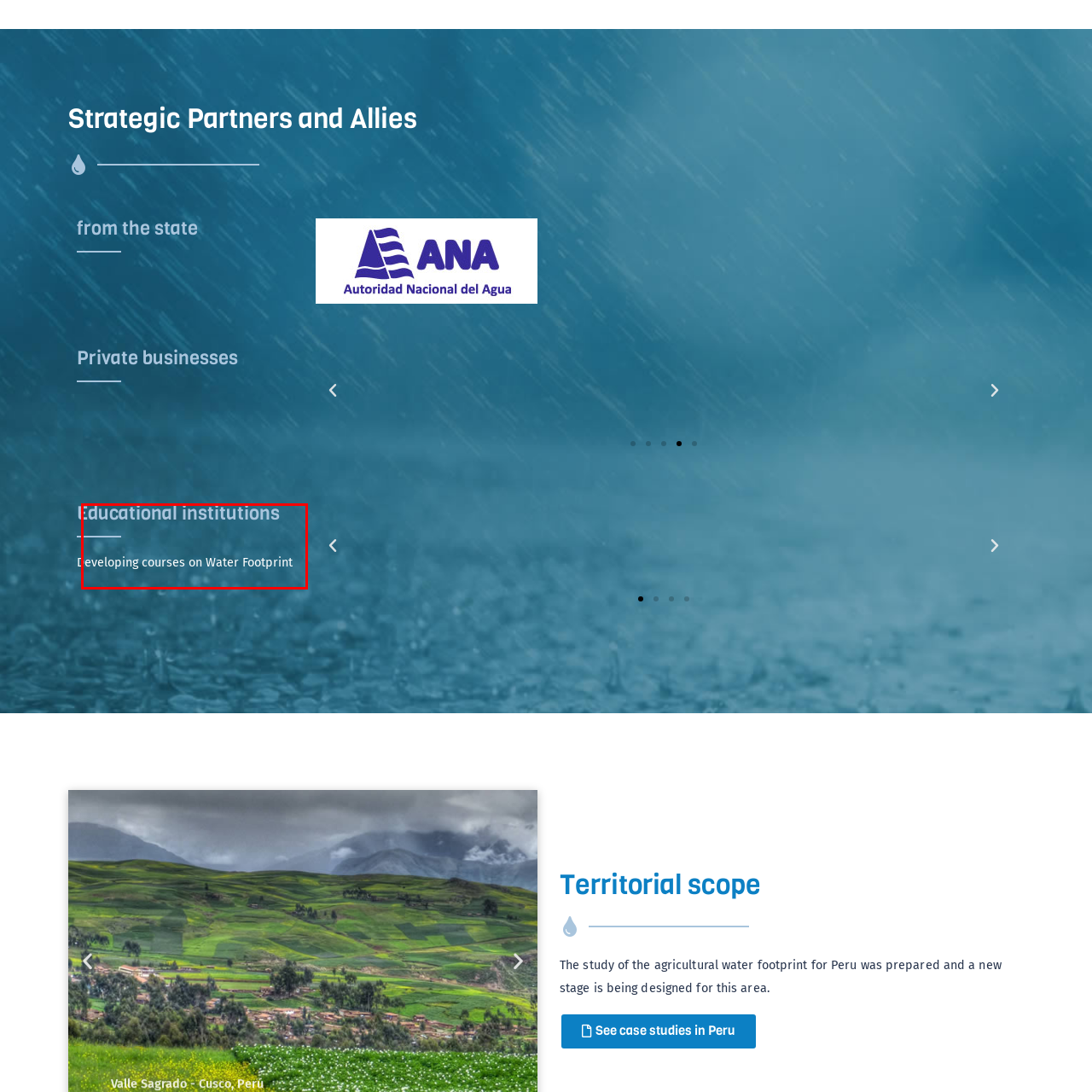Provide an in-depth caption for the image inside the red boundary.

The image features a section titled "Educational institutions," indicating a focus on initiatives in academic settings. Below this heading, there is a subheading that reads, "Developing courses on Water Footprint." This suggests a commitment to educating students about the critical aspects of water usage and sustainability, potentially offering courses that cover topics such as water conservation, agricultural practices, and the environmental impacts of water consumption. The background of the image appears to have a textured, aquatic theme, enhancing the context of water and sustainability central to the subject matter.